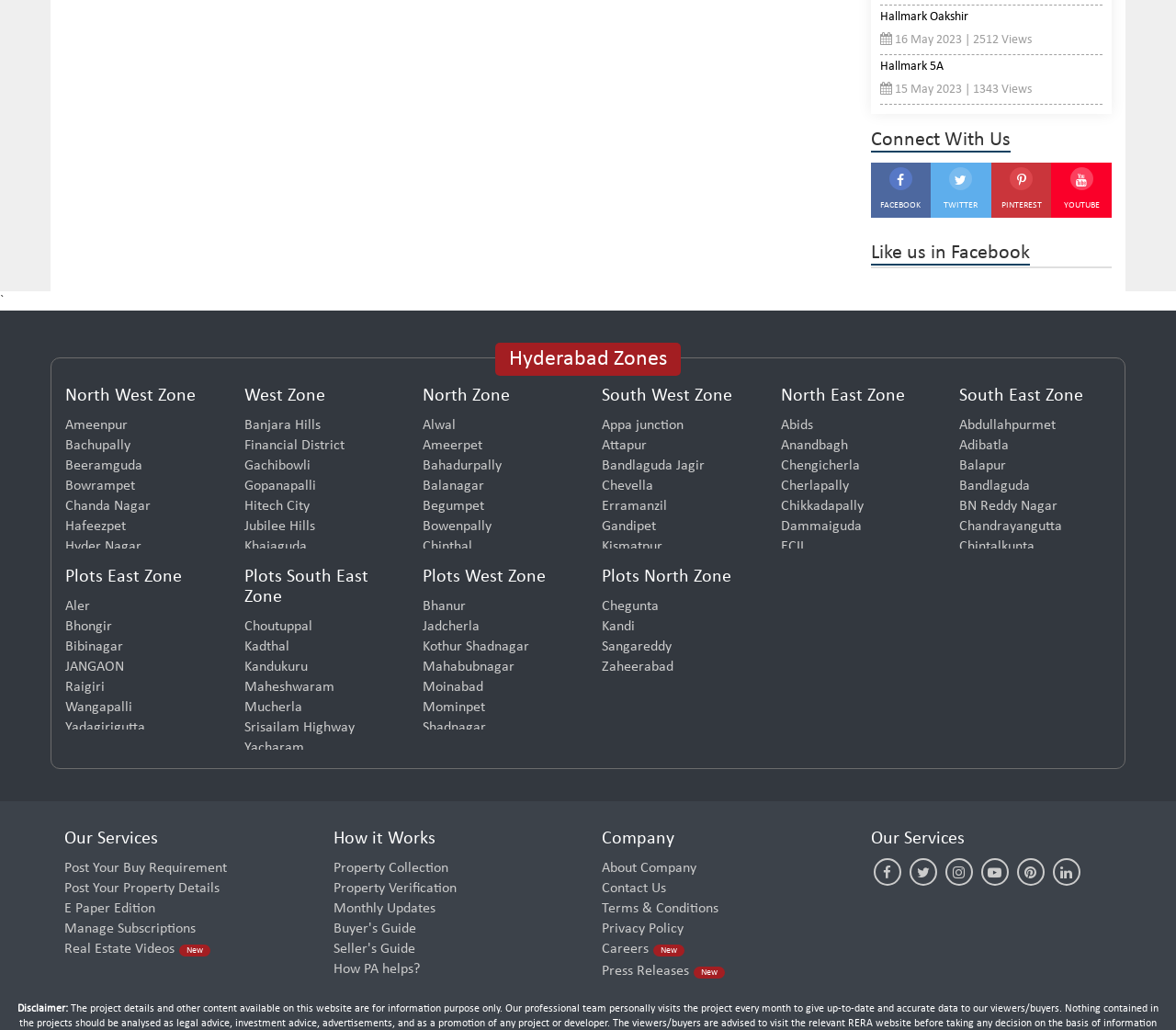What is the date mentioned in the first link?
Look at the image and answer the question using a single word or phrase.

16 May 2023